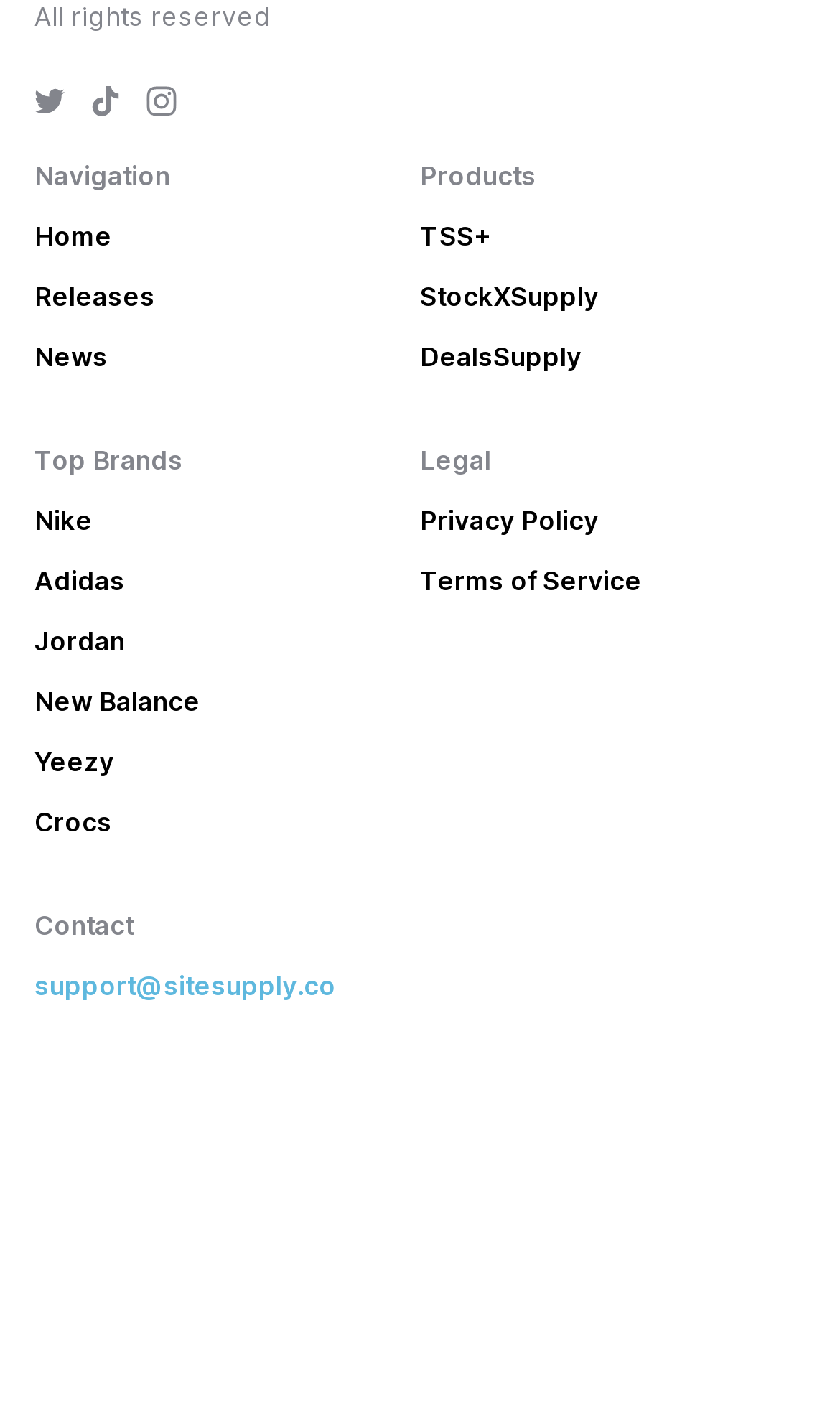Using the format (top-left x, top-left y, bottom-right x, bottom-right y), provide the bounding box coordinates for the described UI element. All values should be floating point numbers between 0 and 1: support@sitesupply.co

[0.041, 0.686, 0.4, 0.709]